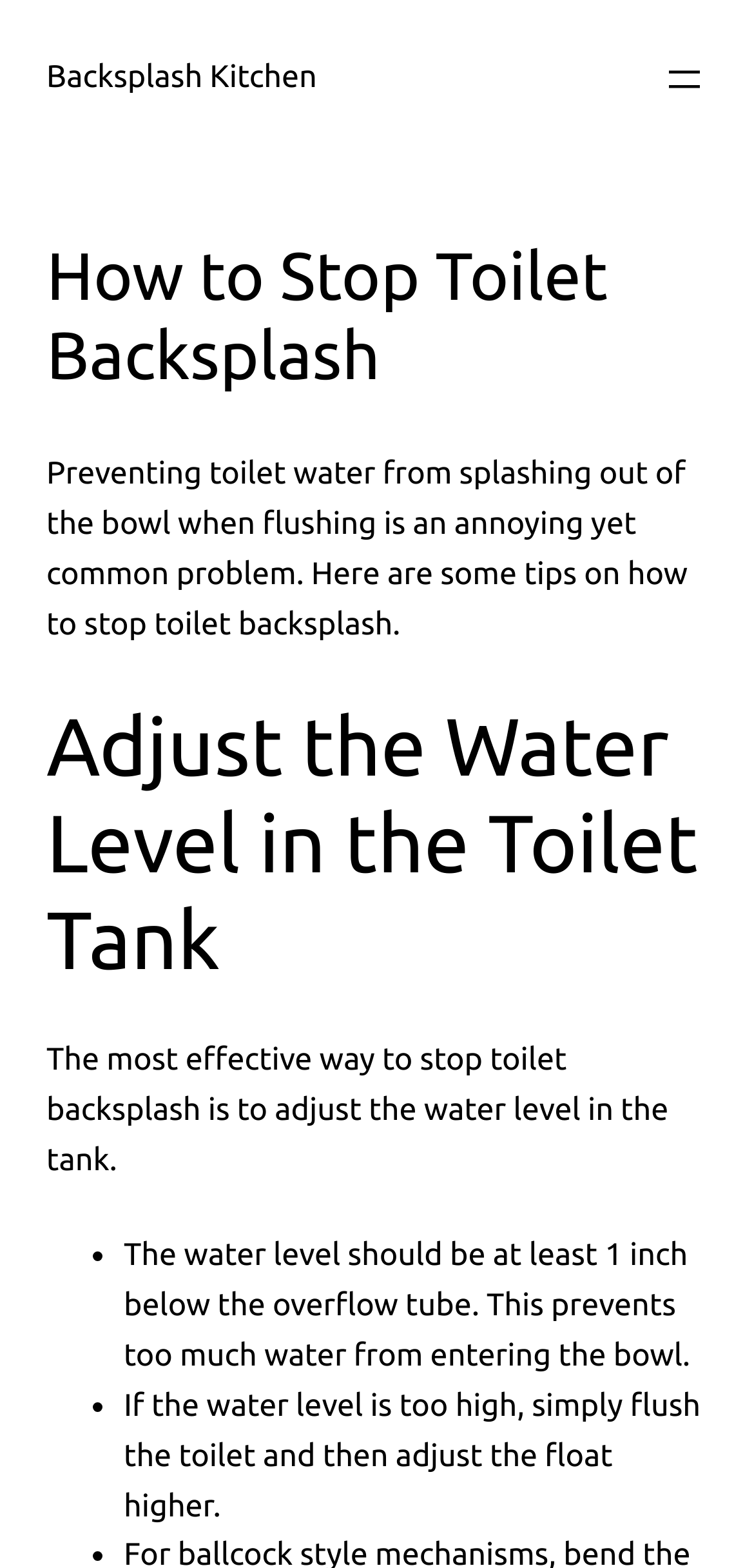Construct a comprehensive description capturing every detail on the webpage.

The webpage is about providing tips on how to stop toilet backsplash. At the top left, there is a link to "Backsplash Kitchen". Next to it, on the top right, is a button to "Open menu". Below the link, there is a heading that reads "How to Stop Toilet Backsplash". 

Underneath the heading, there is a paragraph of text that explains the problem of toilet water splashing out of the bowl when flushing and introduces the tips to solve this issue. 

Further down, there is another heading that says "Adjust the Water Level in the Toilet Tank". Below this heading, there is a paragraph of text that explains the most effective way to stop toilet backsplash, which is to adjust the water level in the tank. 

Following this, there are two bullet points with text that provide more specific instructions on how to adjust the water level. The first bullet point explains that the water level should be at least 1 inch below the overflow tube to prevent too much water from entering the bowl. The second bullet point instructs that if the water level is too high, one should flush the toilet and then adjust the float higher.